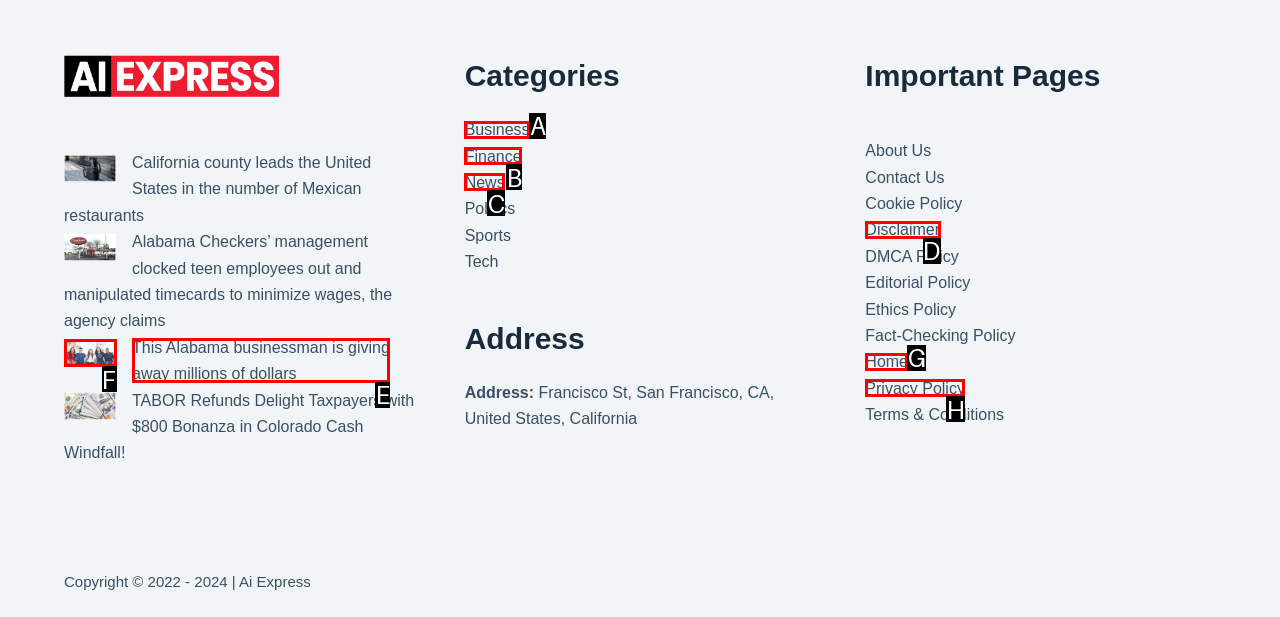Point out which UI element to click to complete this task: Visit the 'Home' page
Answer with the letter corresponding to the right option from the available choices.

G